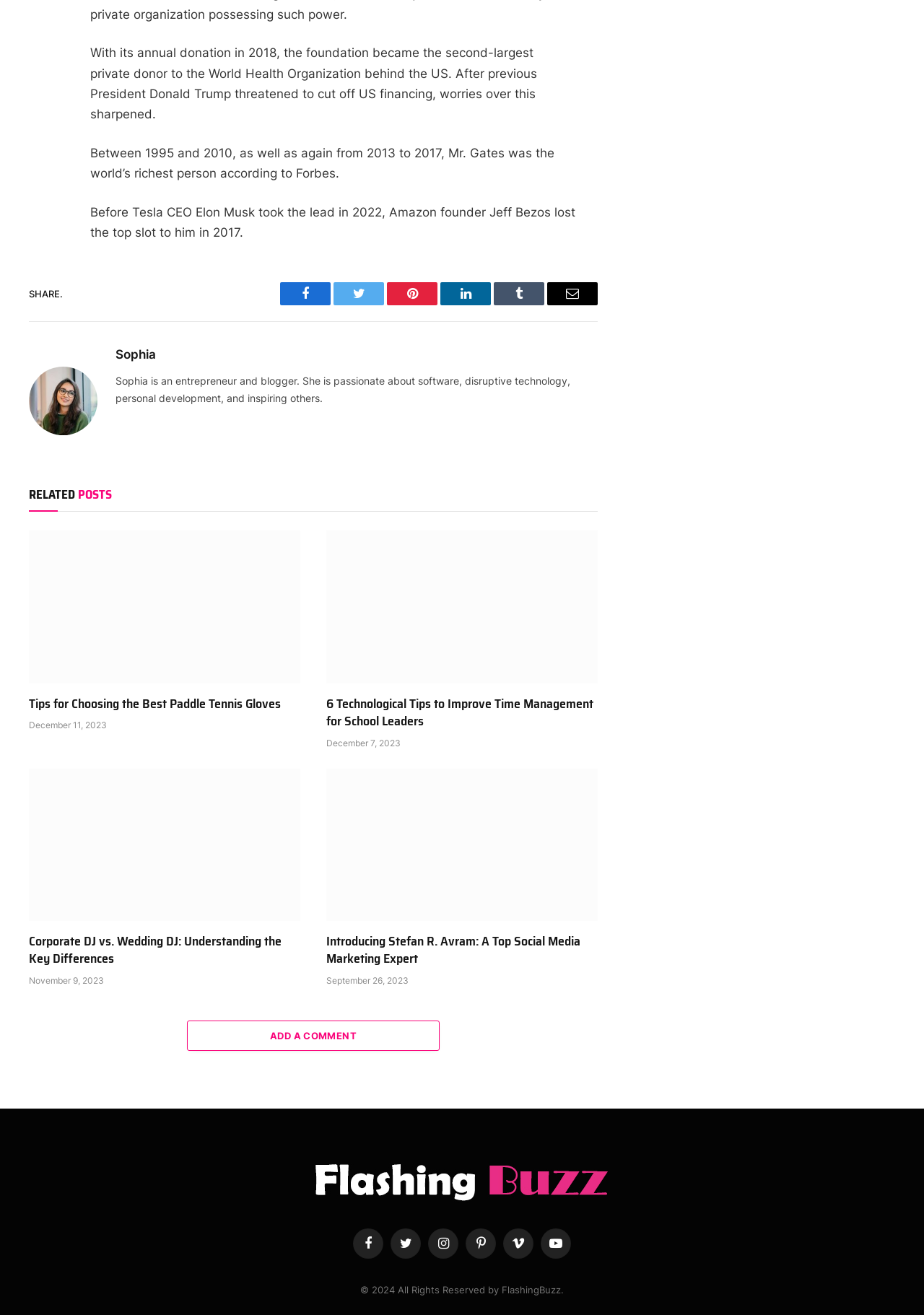Specify the bounding box coordinates of the area to click in order to follow the given instruction: "Add a comment."

[0.202, 0.776, 0.476, 0.799]